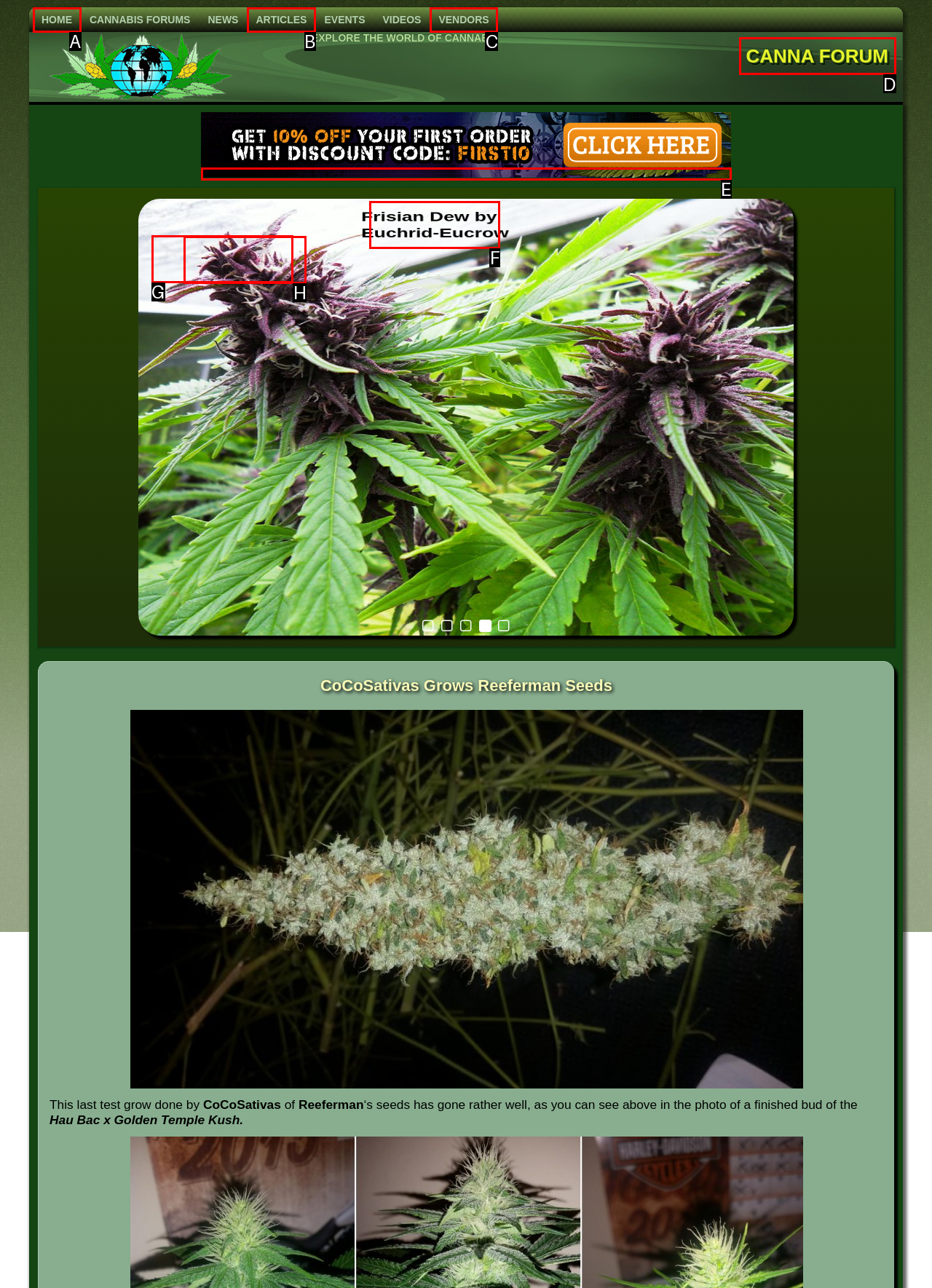Determine which HTML element I should select to execute the task: Go to CANNA FORUM
Reply with the corresponding option's letter from the given choices directly.

D